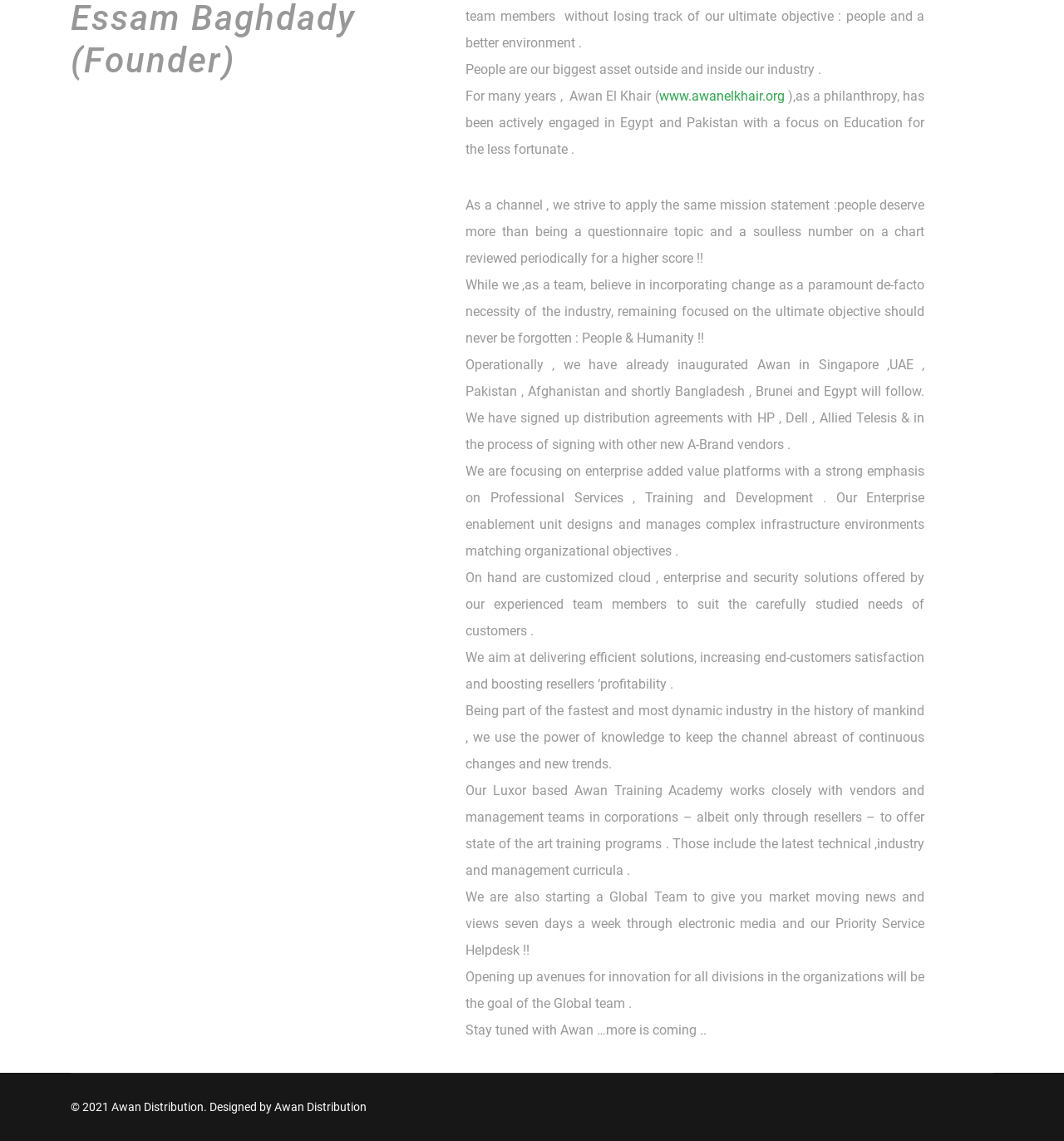Find the bounding box of the element with the following description: "www.awanelkhair.org". The coordinates must be four float numbers between 0 and 1, formatted as [left, top, right, bottom].

[0.619, 0.077, 0.737, 0.091]